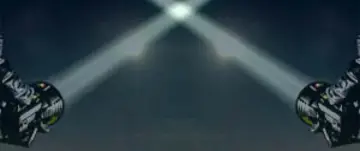Explain the scene depicted in the image, including all details.

The image showcases two powerful flashlights positioned on either side, emanating intense beams of light that intersect in the center, creating a striking visual effect. This imagery is closely associated with the topic of survival gear, highlighting the importance of having reliable lighting solutions in emergency situations. The backdrop features a darkened environment, further emphasizing the luminosity of the flashlights and reinforcing their utility in survival scenarios. Overall, this visual representation underscores a focus on quality and functionality, key attributes for any recommended survival flashlight.